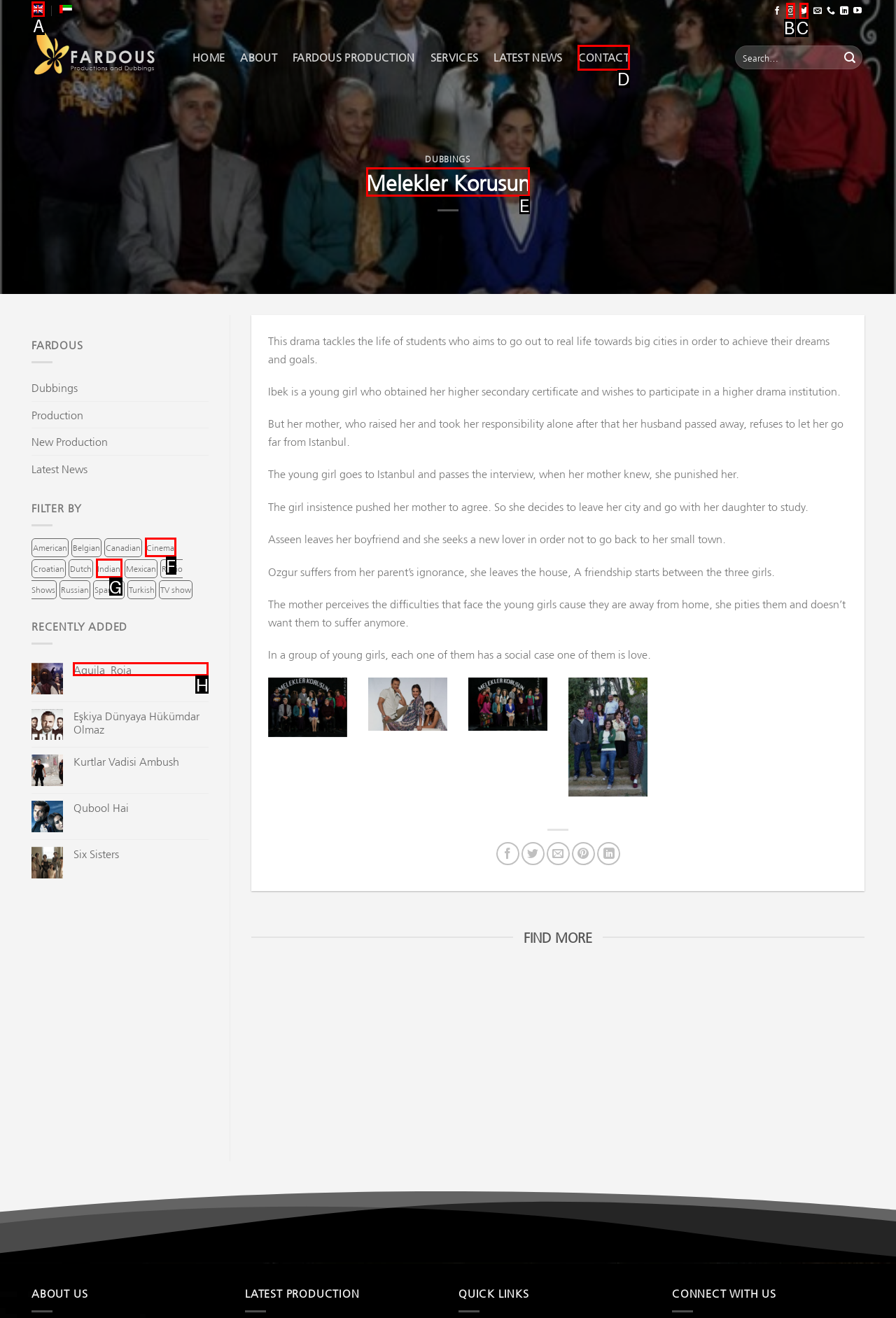Tell me which letter corresponds to the UI element that will allow you to Read about Melekler Korusun. Answer with the letter directly.

E